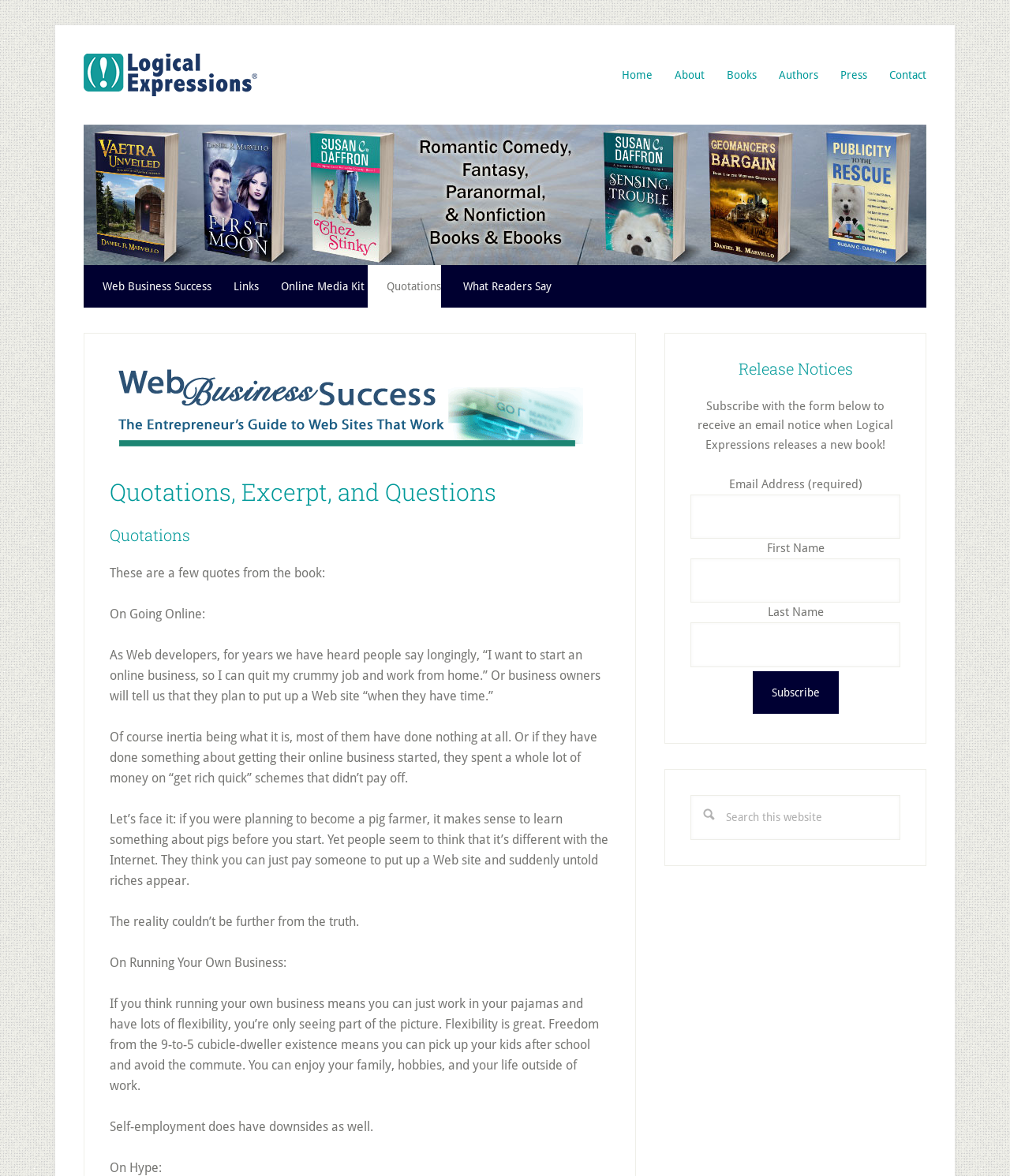What is the purpose of the search box on this webpage?
Provide a detailed and well-explained answer to the question.

I determined the purpose of the search box by reading the static text element 'Search this website' associated with the search box in the primary sidebar section.